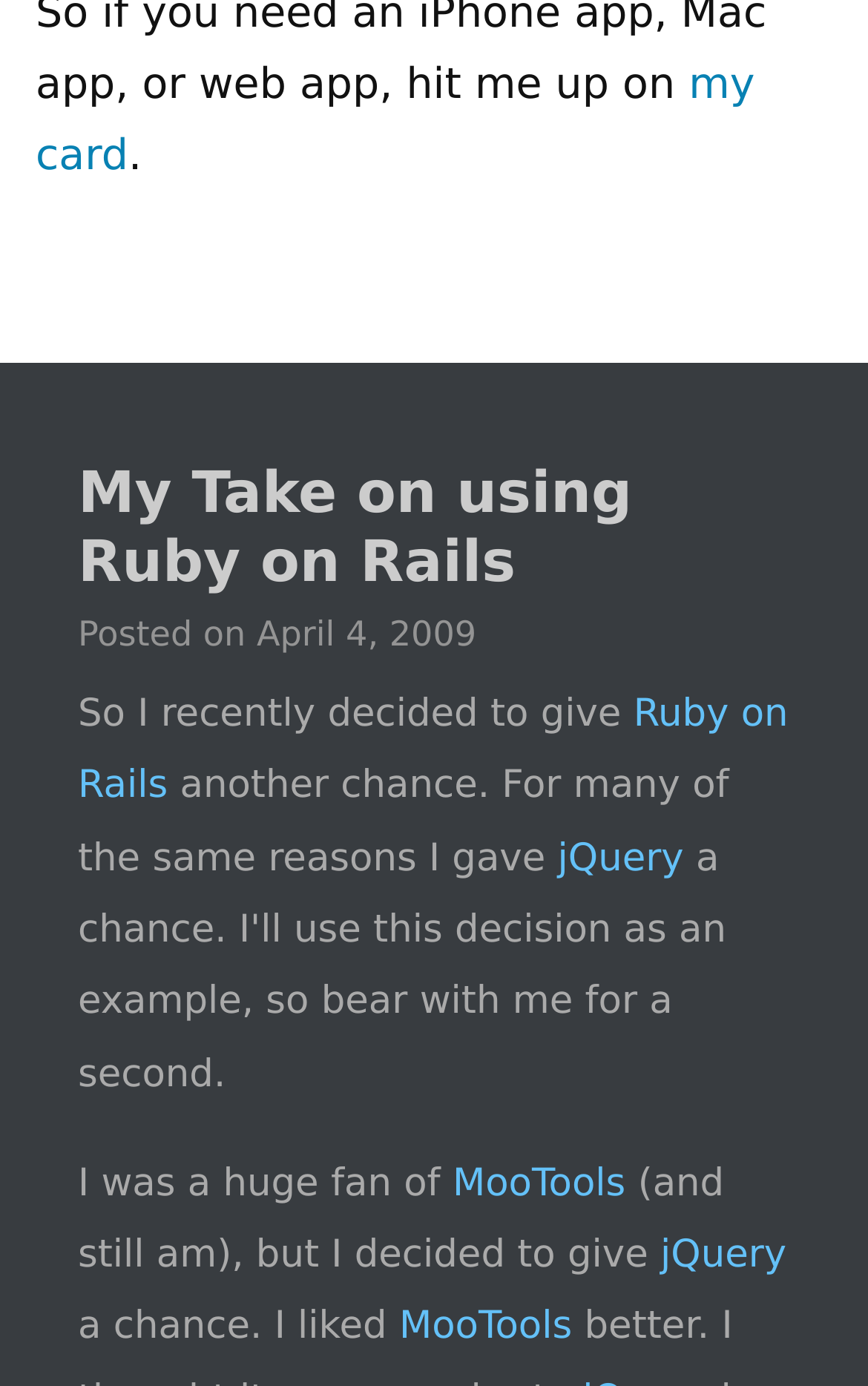Bounding box coordinates are specified in the format (top-left x, top-left y, bottom-right x, bottom-right y). All values are floating point numbers bounded between 0 and 1. Please provide the bounding box coordinate of the region this sentence describes: jQuery

[0.761, 0.89, 0.906, 0.924]